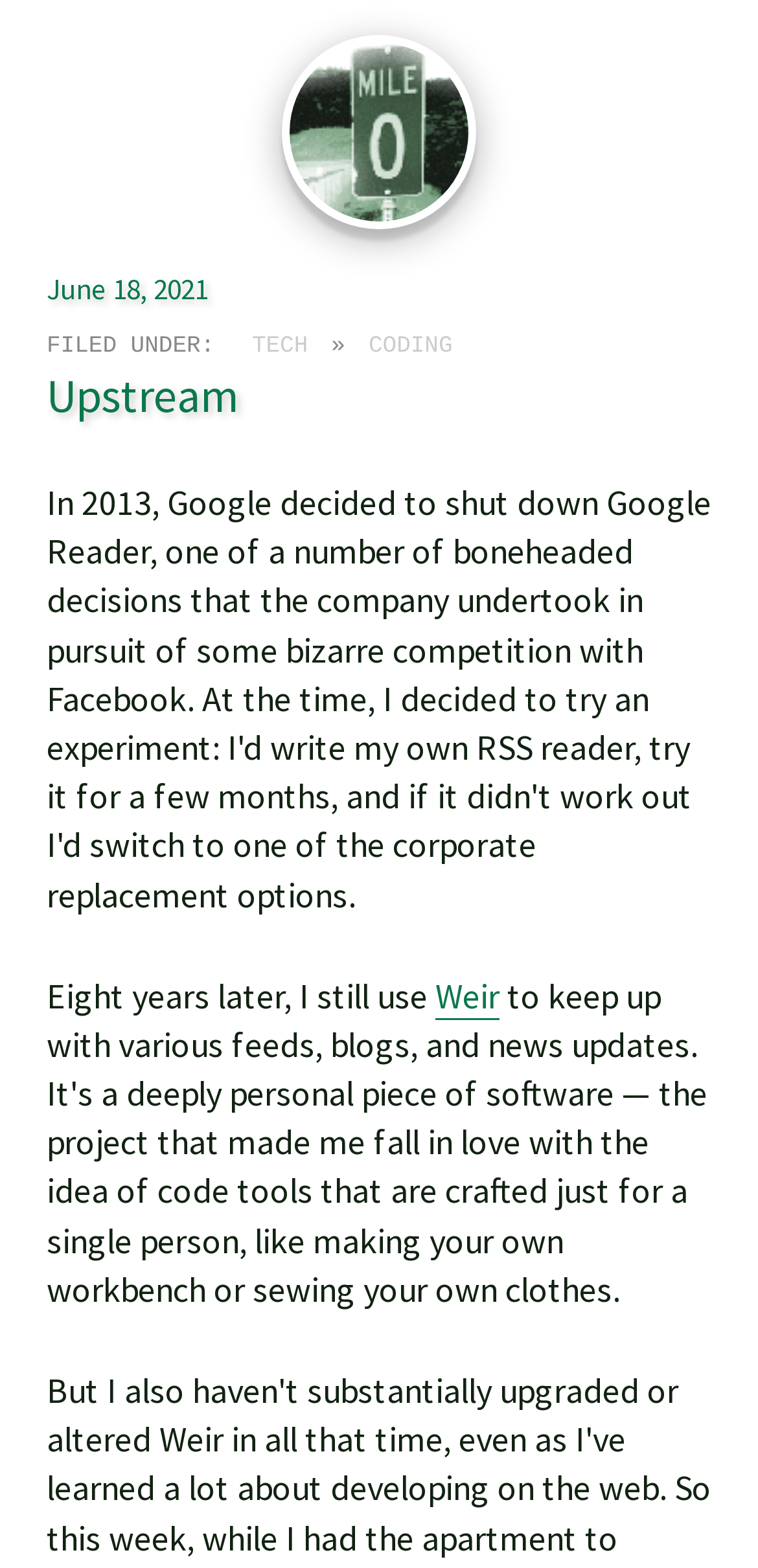Offer a thorough description of the webpage.

The webpage is titled "Mile Zero :: Upstream" and has a prominent link with the same text at the top, accompanied by an image to its right. Below this, there is a heading that displays the date "June 18, 2021". 

Underneath the date, there is a section with the label "FILED UNDER:" followed by two links, "TECH" and "CODING", separated by a "»" symbol. 

To the right of the date, there is a link titled "Upstream", which also has a heading with the same text. 

Further down the page, there is a block of text that starts with "Eight years later, I still use" and contains a link to "Weir".